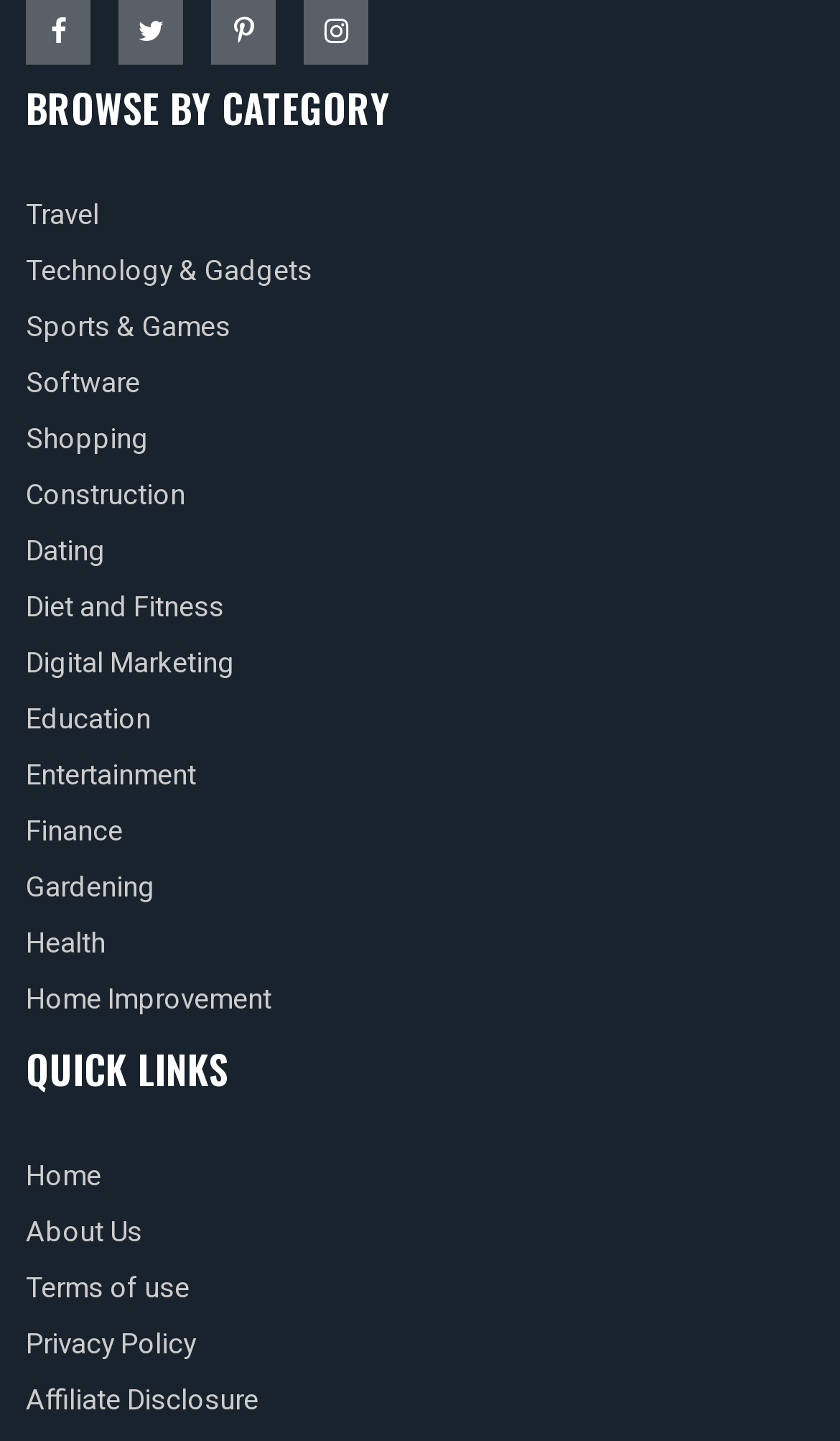Using the webpage screenshot, locate the HTML element that fits the following description and provide its bounding box: "name="email" placeholder="Email Address"".

None